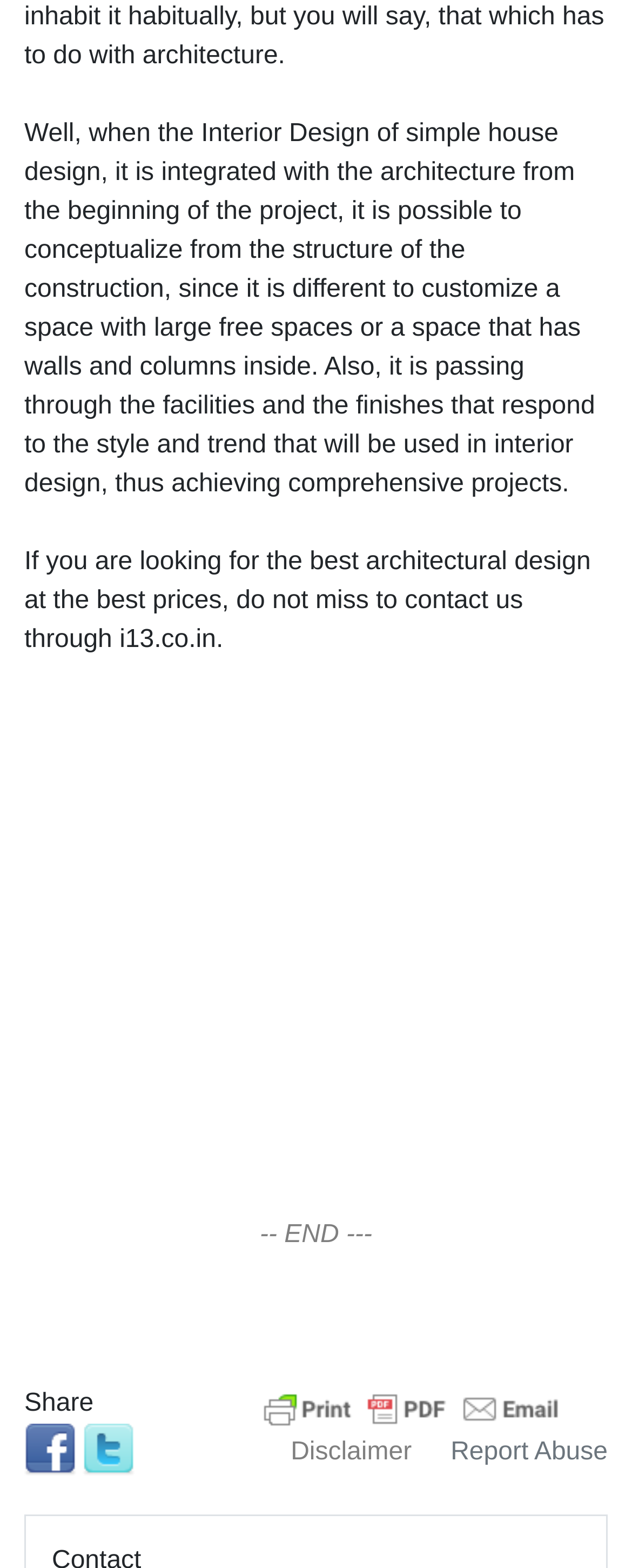What social media platforms are available for sharing?
Based on the screenshot, answer the question with a single word or phrase.

Facebook, Twitter